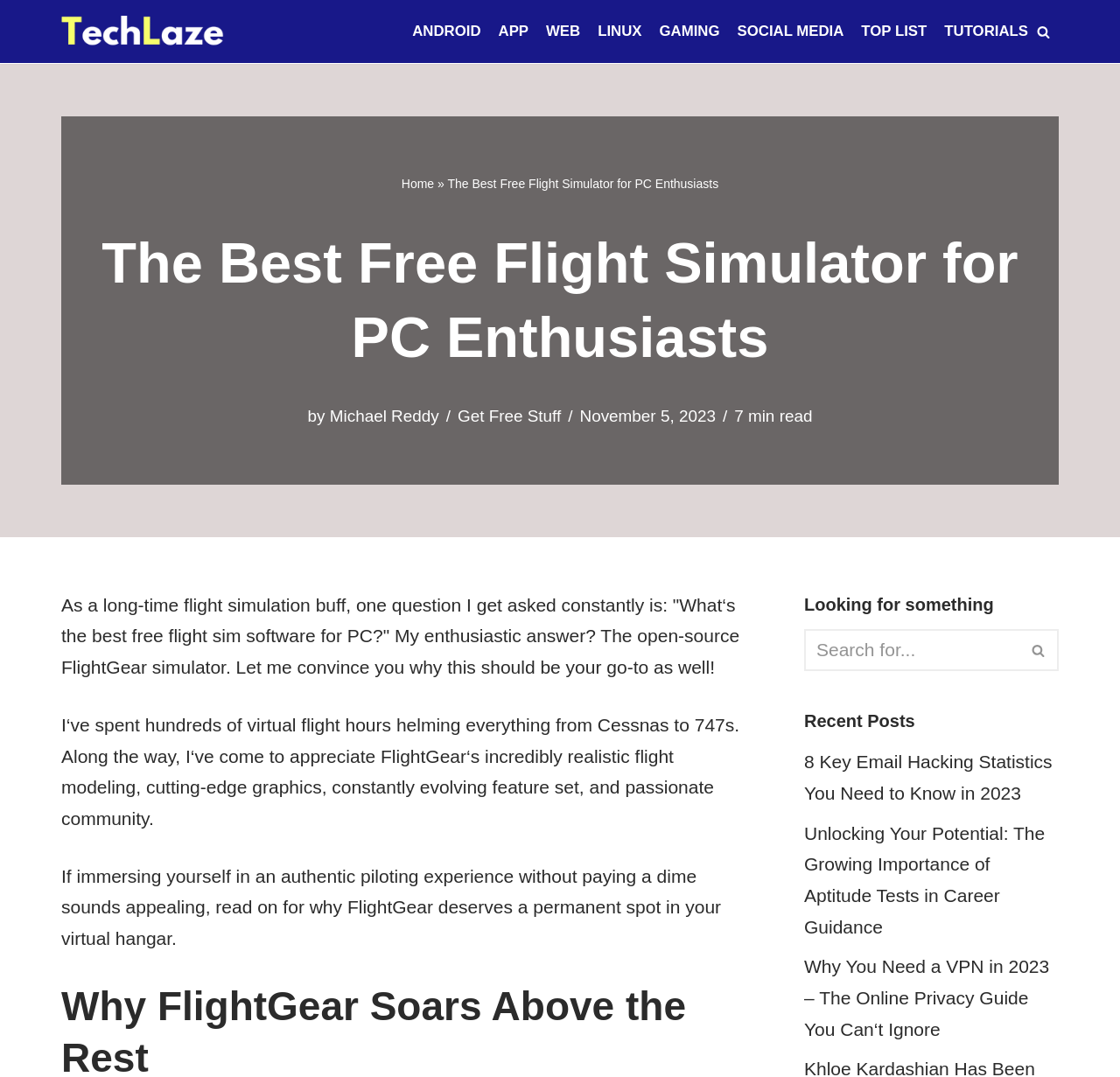Craft a detailed narrative of the webpage's structure and content.

The webpage is about the best free flight simulator for PC enthusiasts. At the top, there is a navigation menu with links to different categories such as "ANDROID", "APP", "WEB", "LINUX", "GAMING", "SOCIAL MEDIA", "TOP LIST", and "TUTORIALS". Next to the navigation menu, there is a search bar with a magnifying glass icon.

Below the navigation menu, there is a breadcrumbs section with a link to the "Home" page and the title of the current page, "The Best Free Flight Simulator for PC Enthusiasts". The title is also repeated as a heading below the breadcrumbs section.

The main content of the page is an article written by Michael Reddy, with a "Get Free Stuff" link and a timestamp of November 5, 2023. The article is divided into several paragraphs, with the first paragraph introducing the topic of flight simulation and the author's enthusiasm for the open-source FlightGear simulator.

The article continues with the author's personal experience with flight simulation, highlighting the realistic flight modeling, graphics, and feature set of FlightGear. The author also mentions the passionate community behind the simulator.

On the right side of the page, there is a section with recent posts, including links to articles about email hacking statistics, aptitude tests, and online privacy guides.

There are several images on the page, including a logo at the top, a search icon, and a magnifying glass icon in the search bar.